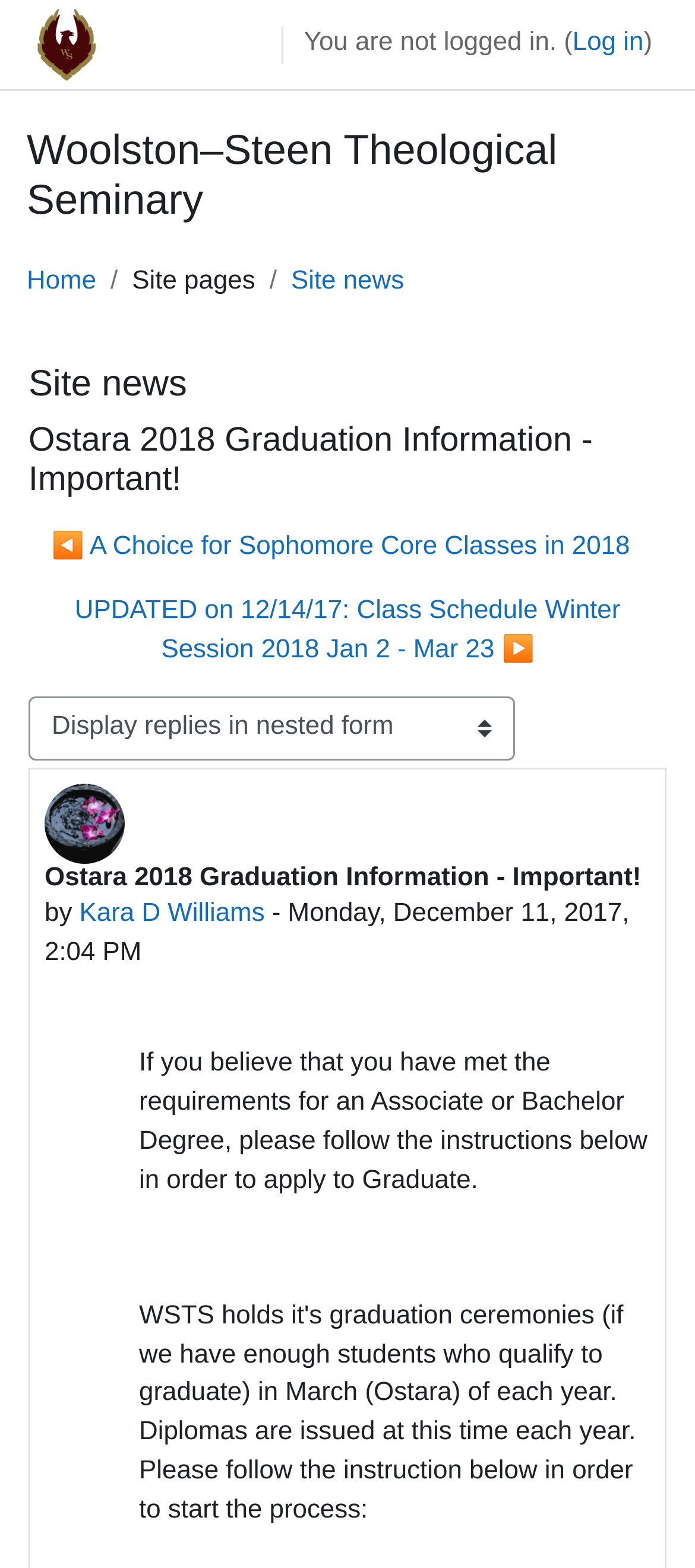Find the bounding box coordinates of the element you need to click on to perform this action: 'Go to the Firm page'. The coordinates should be represented by four float values between 0 and 1, in the format [left, top, right, bottom].

None